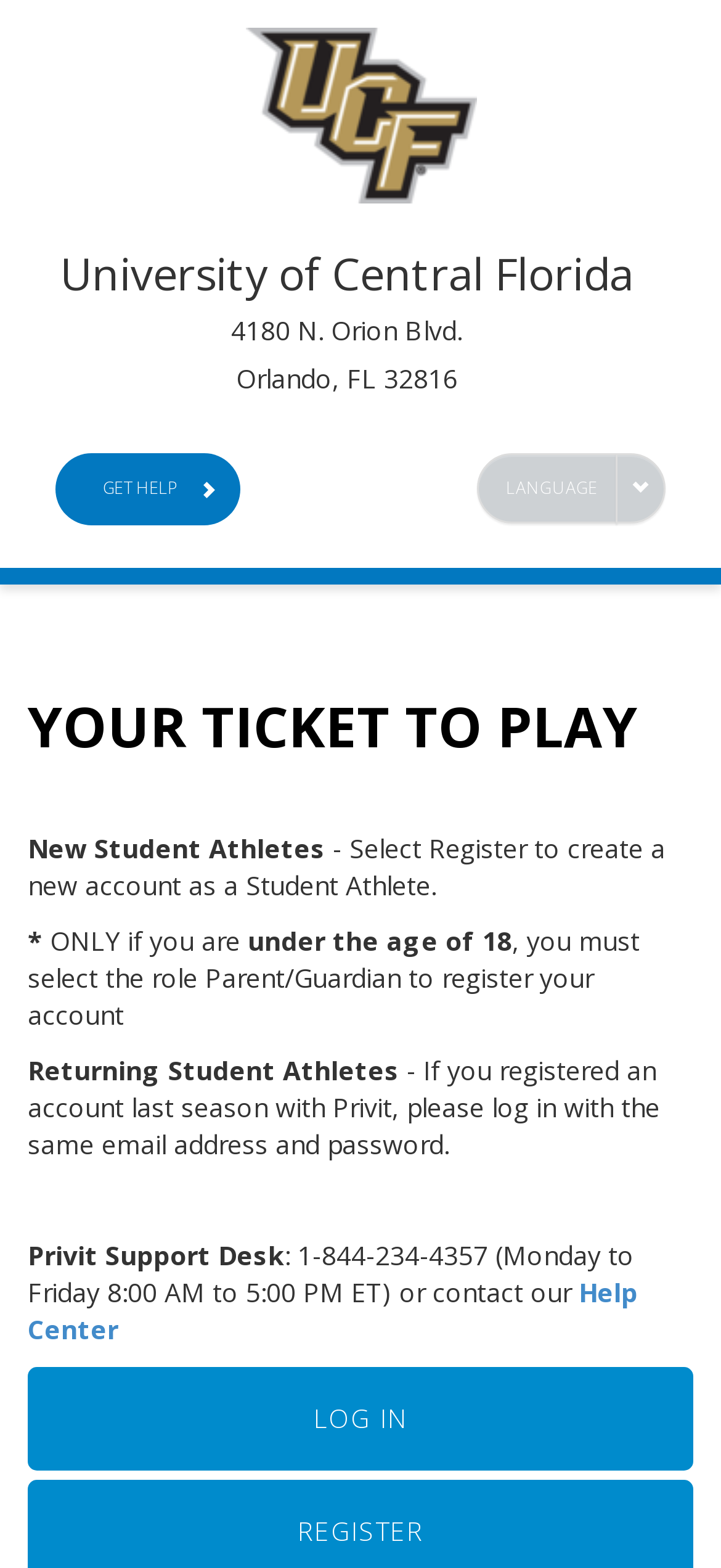What is the language selection option?
Refer to the image and give a detailed answer to the query.

I found the language selection option by looking at the buttons on the webpage, which include a 'LANGUAGE' button that allows users to select their preferred language.